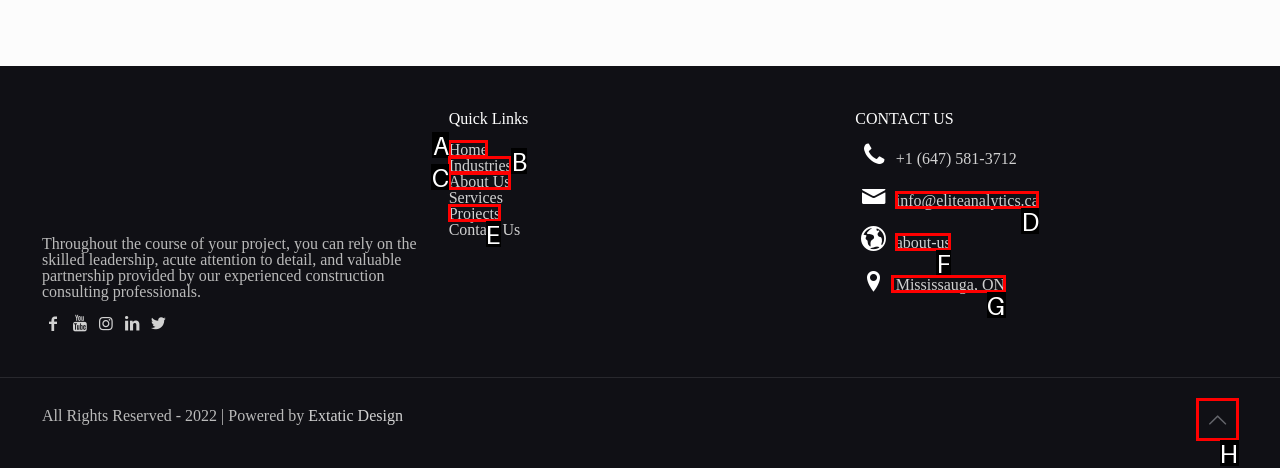From the given options, choose the HTML element that aligns with the description: Projects. Respond with the letter of the selected element.

E